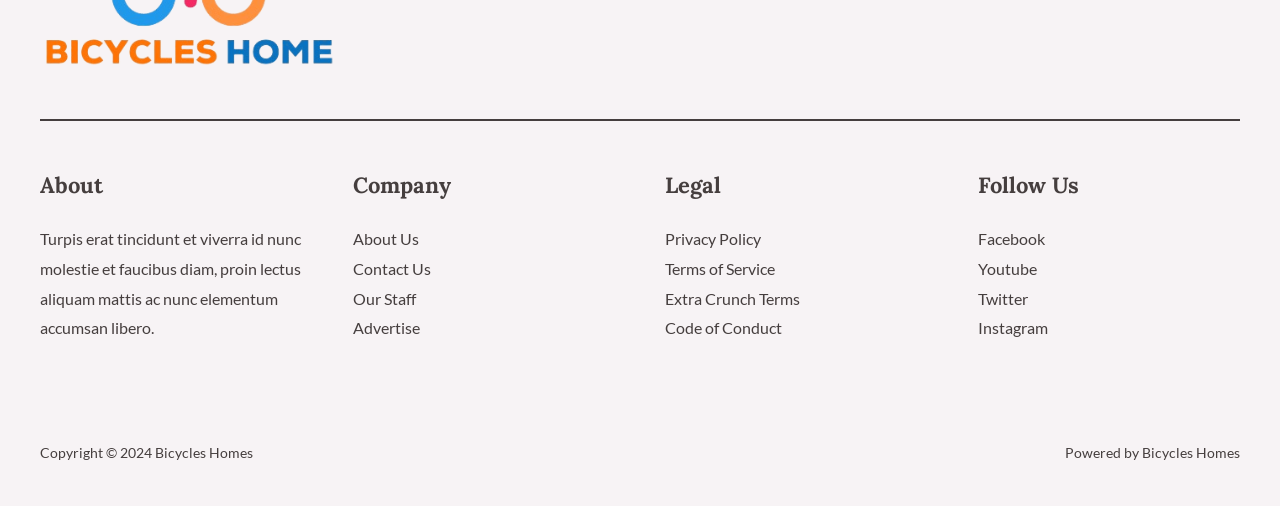Determine the bounding box coordinates for the area that needs to be clicked to fulfill this task: "Click on About Us". The coordinates must be given as four float numbers between 0 and 1, i.e., [left, top, right, bottom].

[0.275, 0.453, 0.327, 0.49]